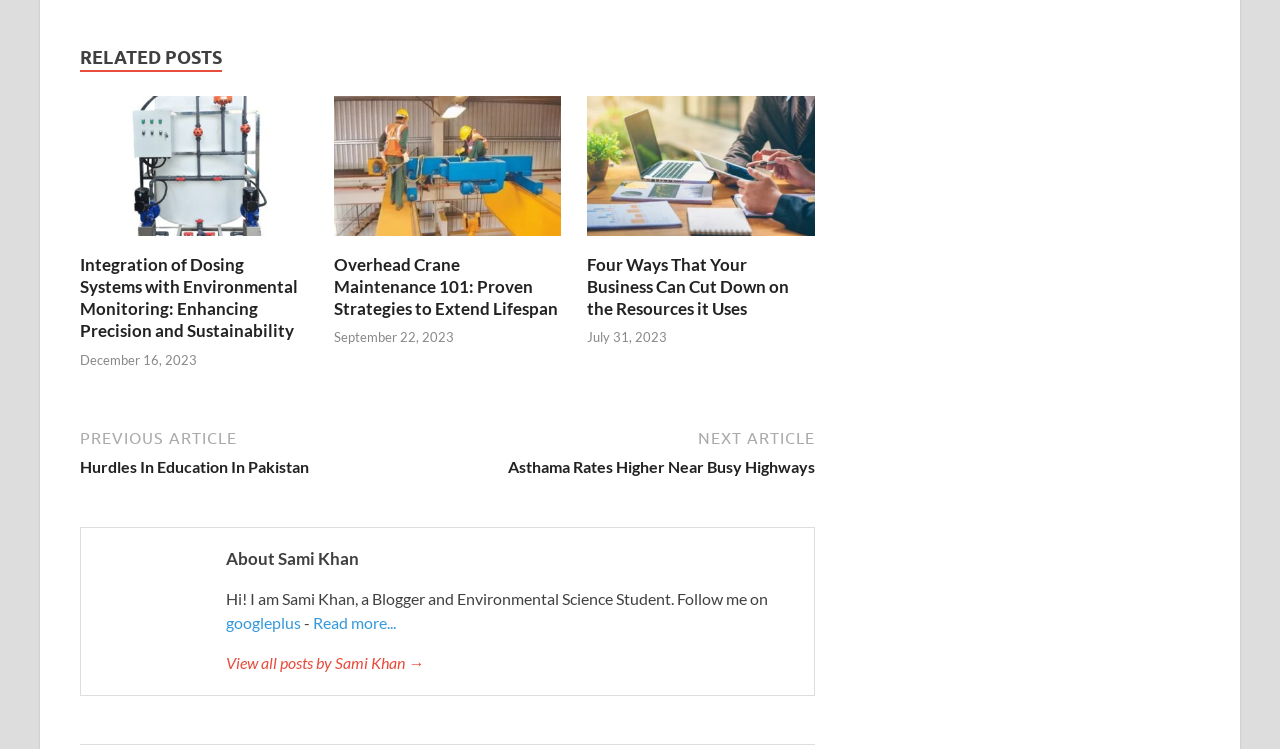Determine the bounding box coordinates of the clickable area required to perform the following instruction: "Read about overhead crane maintenance". The coordinates should be represented as four float numbers between 0 and 1: [left, top, right, bottom].

[0.261, 0.309, 0.439, 0.335]